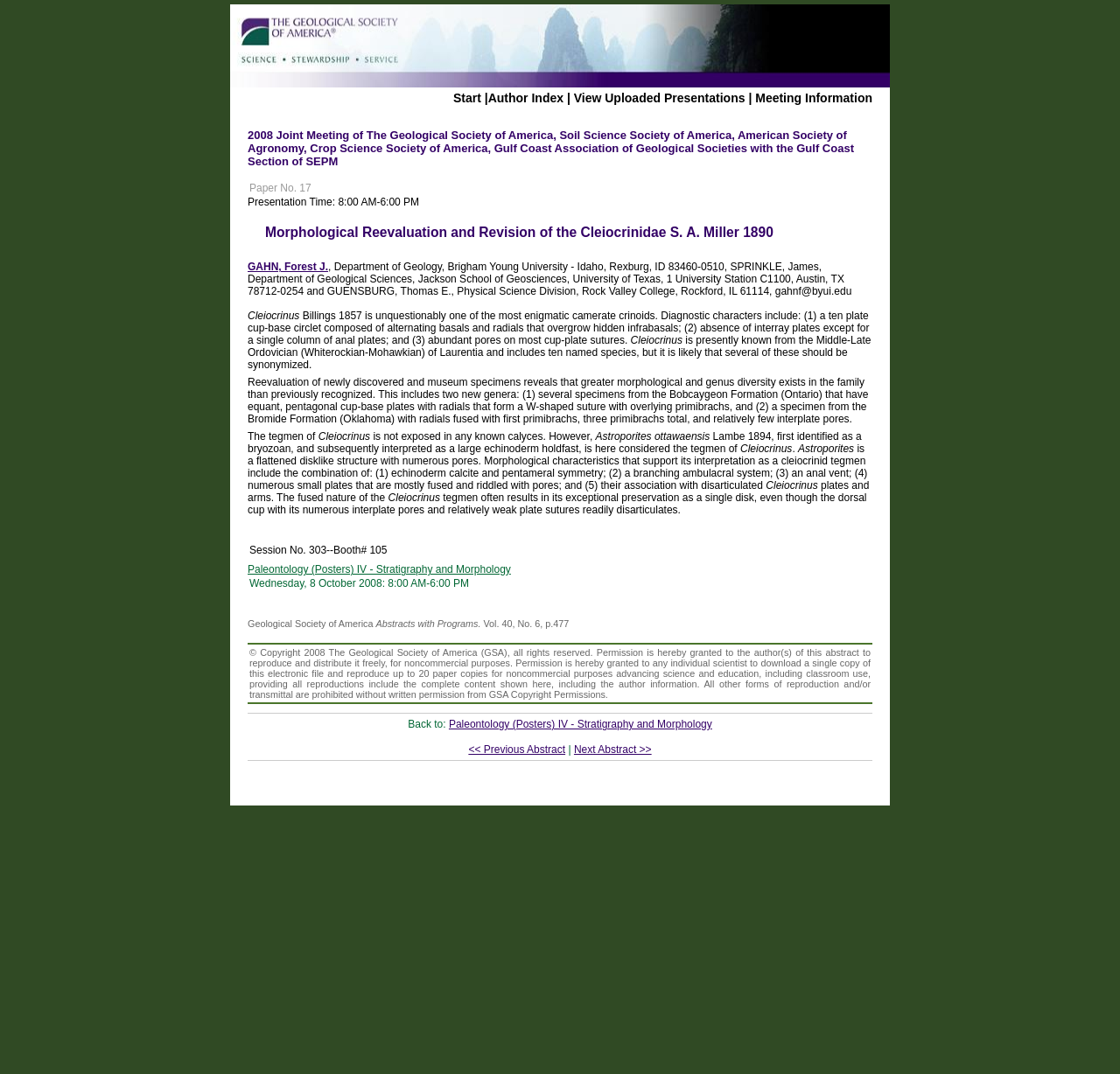Using the format (top-left x, top-left y, bottom-right x, bottom-right y), provide the bounding box coordinates for the described UI element. All values should be floating point numbers between 0 and 1: Author Index

[0.436, 0.085, 0.503, 0.098]